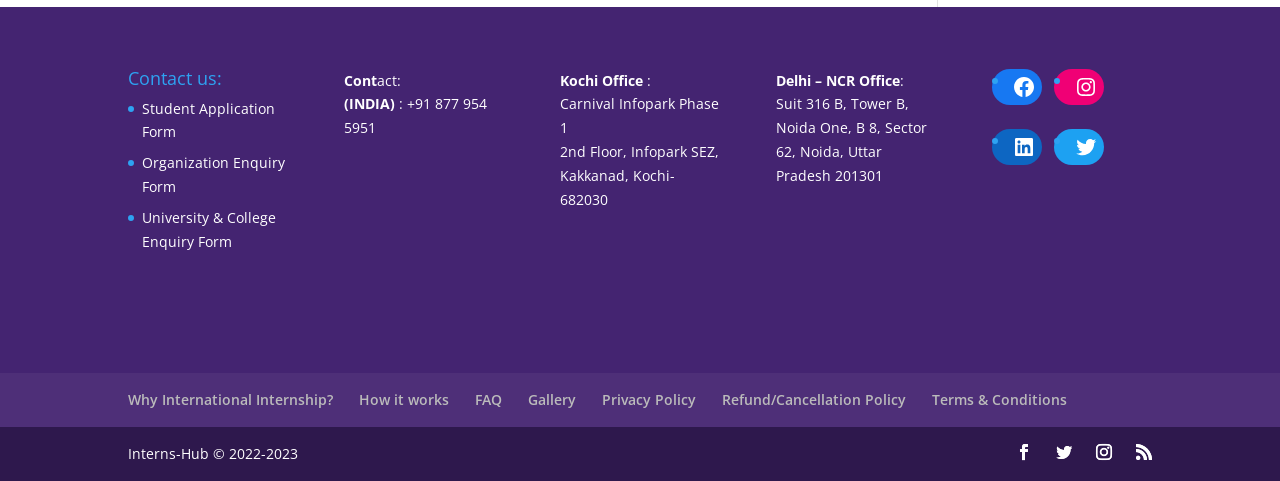Please find the bounding box for the UI component described as follows: "LinkedIn".

[0.786, 0.268, 0.814, 0.342]